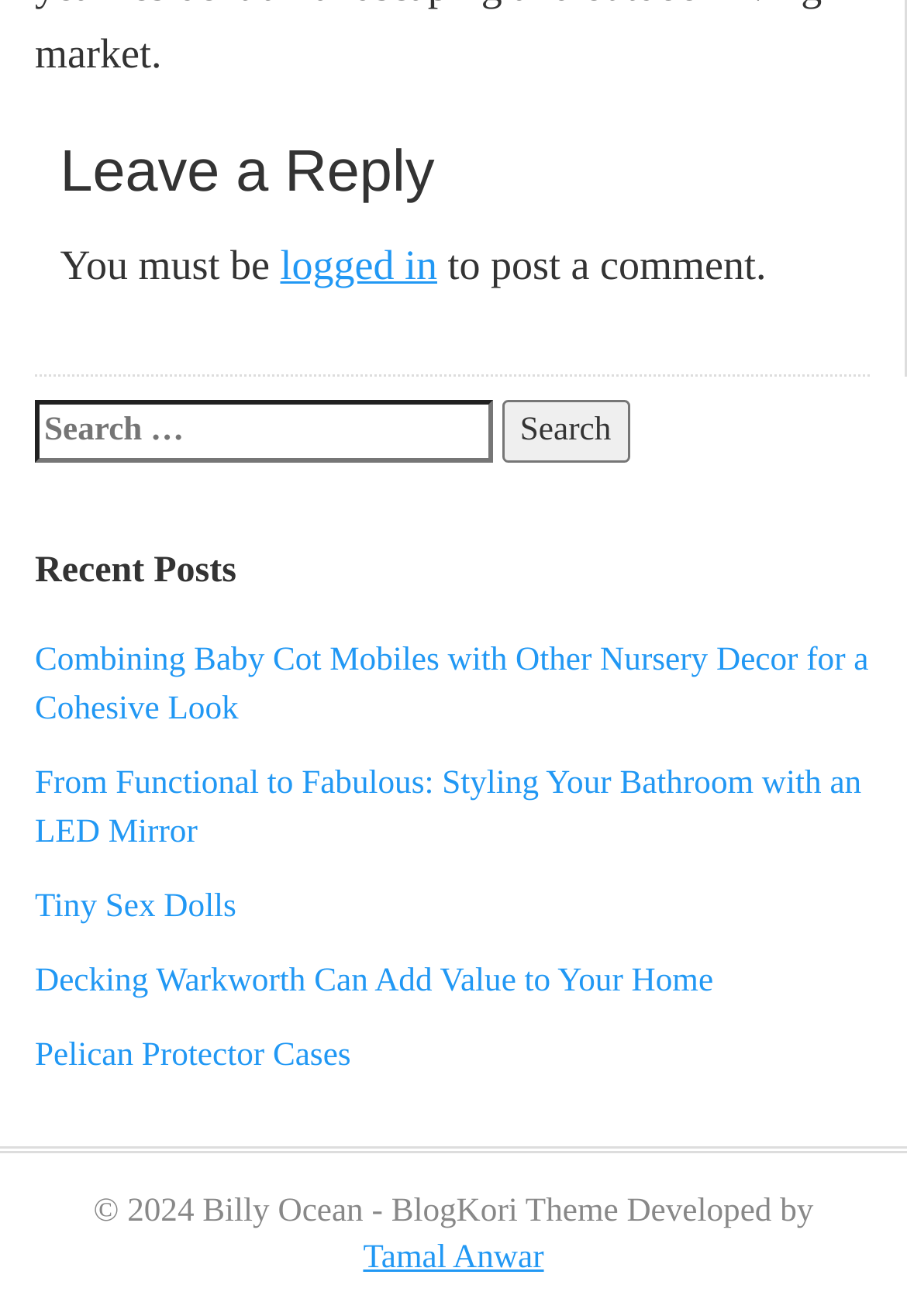Please identify the bounding box coordinates of the element that needs to be clicked to perform the following instruction: "visit Tamal Anwar's website".

[0.4, 0.942, 0.6, 0.97]